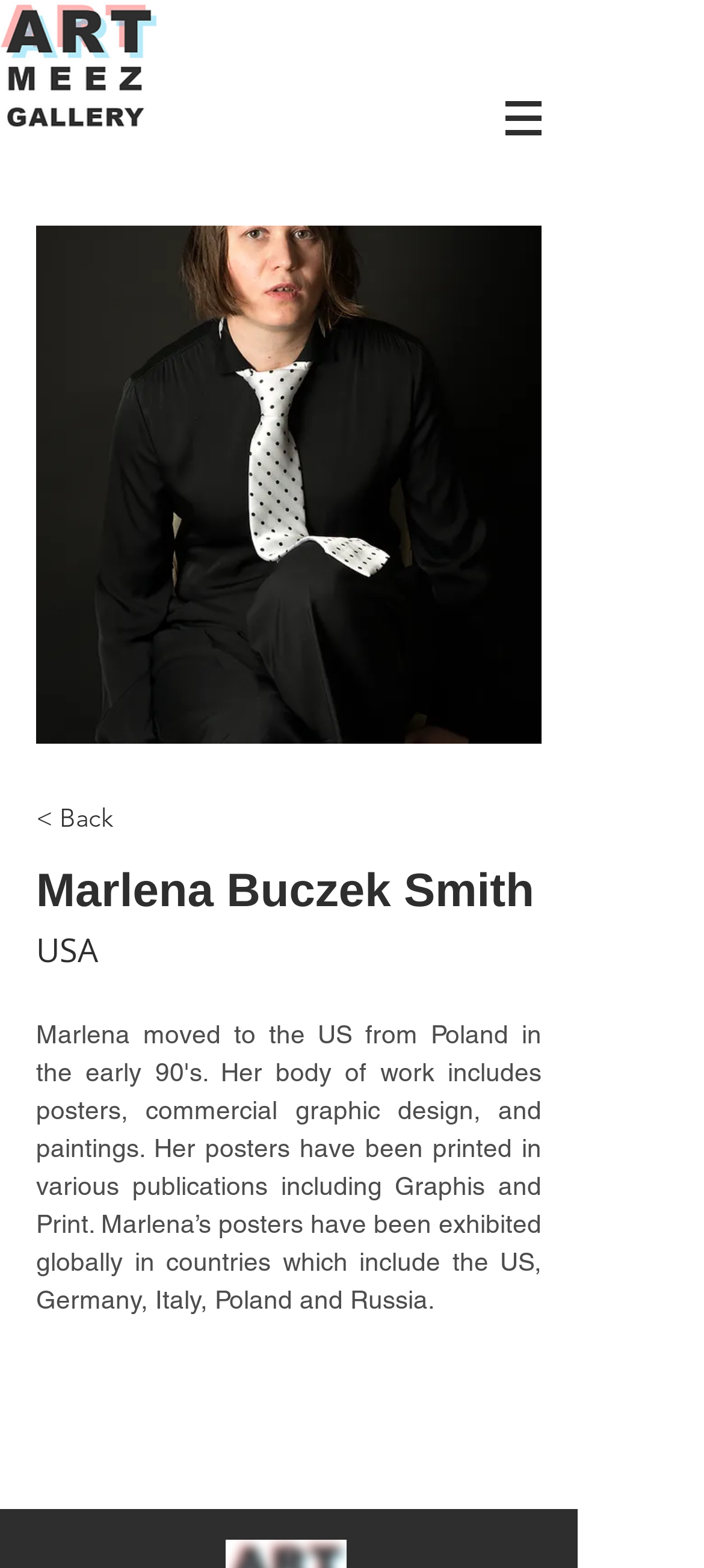What is the navigation menu item?
Answer the question in as much detail as possible.

I found the answer by looking at the navigation element 'Site' which is a sub-element of the root element, indicating that it is a navigation menu item. The button element with a popup menu is also a sub-element of the navigation element, suggesting that the navigation menu item is 'Site'.